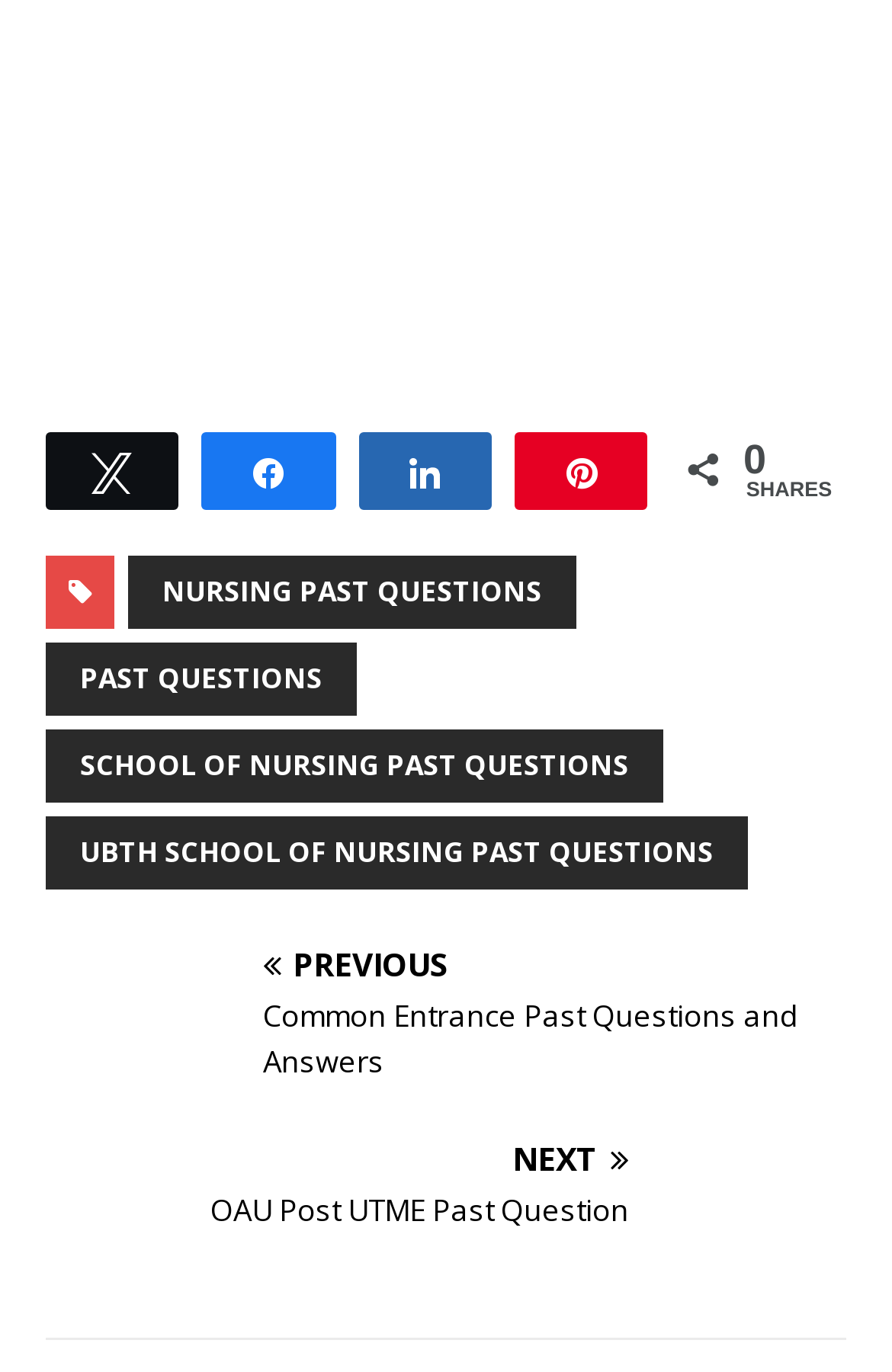Utilize the details in the image to thoroughly answer the following question: What is the direction of the navigation for 'English Past Question 2021'?

The navigation for 'English Past Question 2021' has both 'Previous' and 'Next' options, as indicated by the links 'English Past Question 2021 PREVIOUS Common Entrance Past Questions and Answers' and 'English Past Question 2021 NEXT OAU Post UTME Past Question'.